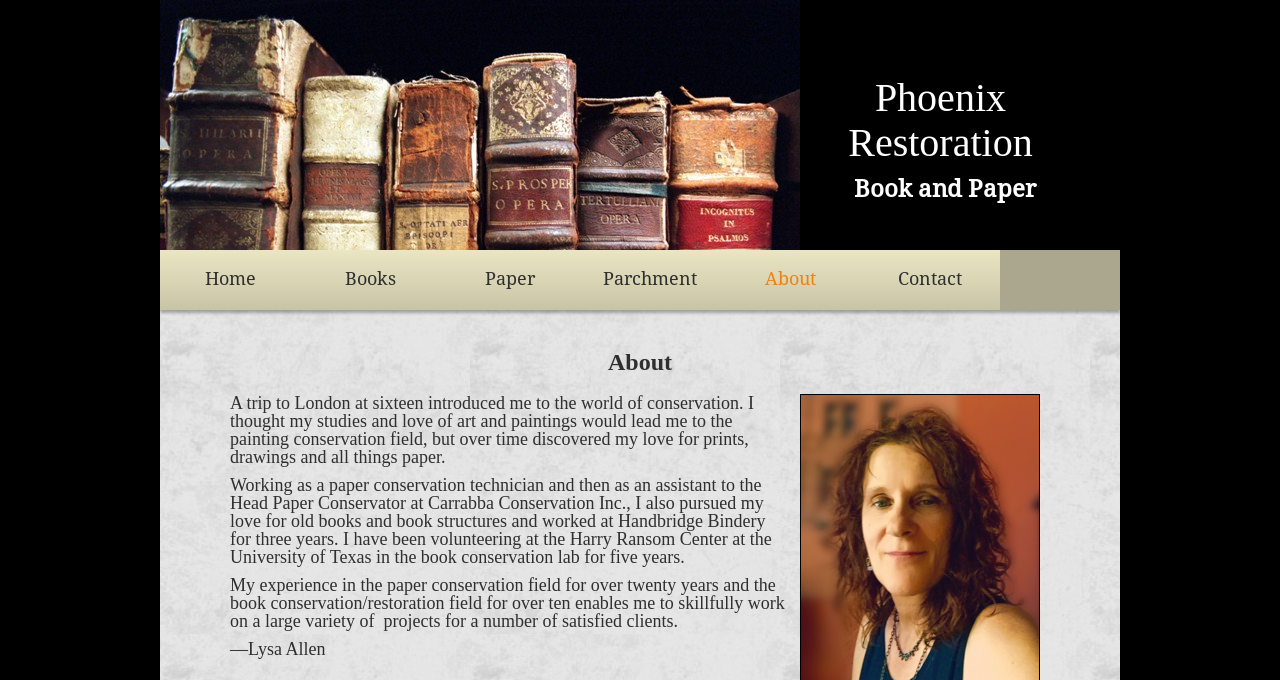Based on the image, please respond to the question with as much detail as possible:
How many years of experience does Lysa Allen have in paper conservation?

According to the text, Lysa Allen has 'over twenty years' of experience in the paper conservation field, which indicates that she has a significant amount of experience in this area.